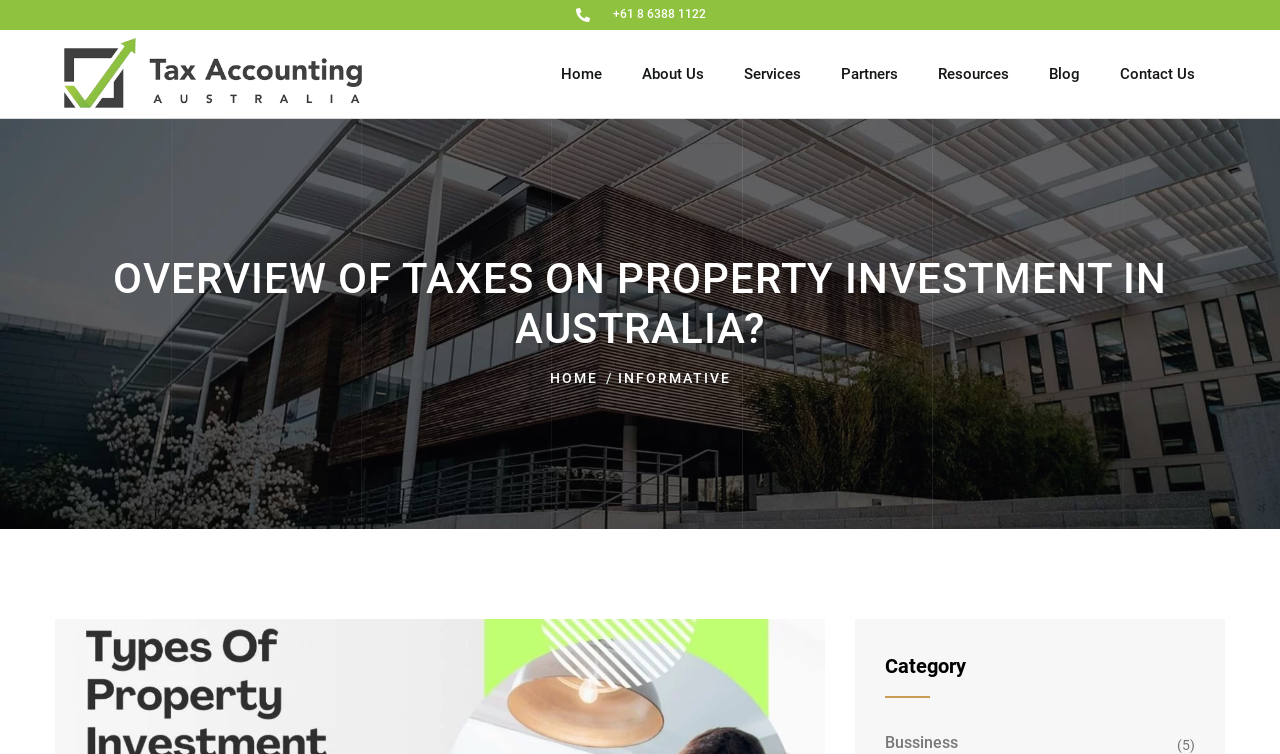Identify the bounding box coordinates of the section that should be clicked to achieve the task described: "Explore 'Countries'".

None